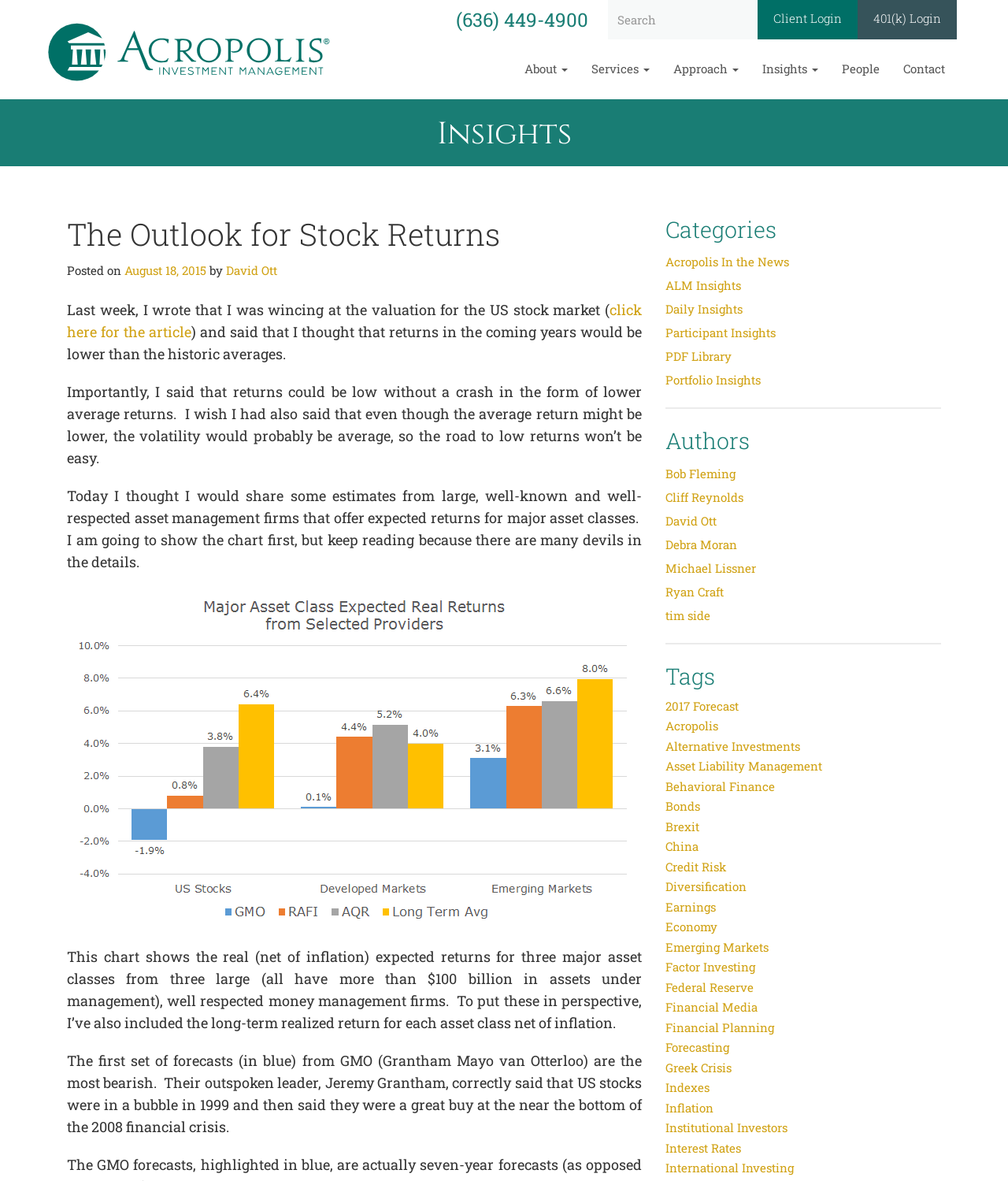Find the bounding box coordinates of the clickable area required to complete the following action: "view the article posted on August 18, 2015".

[0.123, 0.222, 0.205, 0.236]